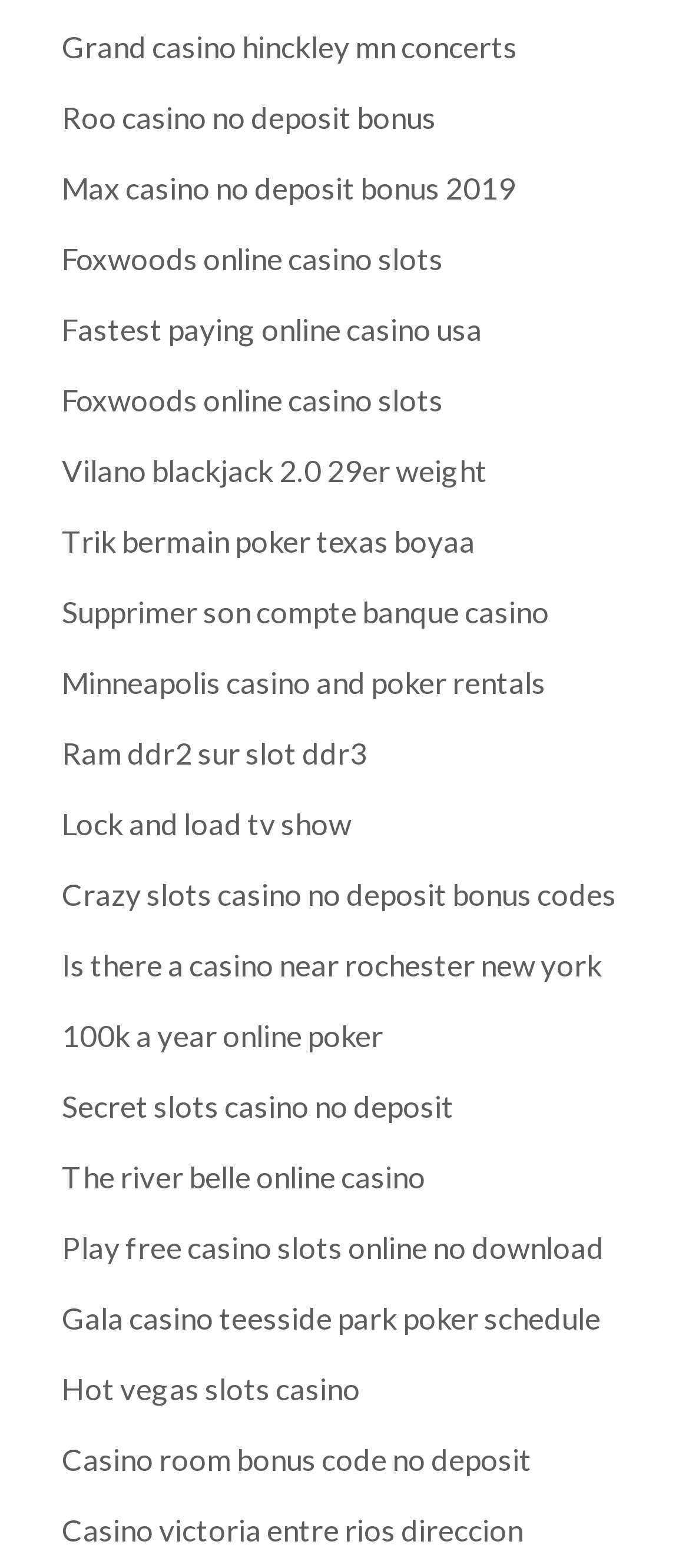How many links are on this webpage?
Using the screenshot, give a one-word or short phrase answer.

195